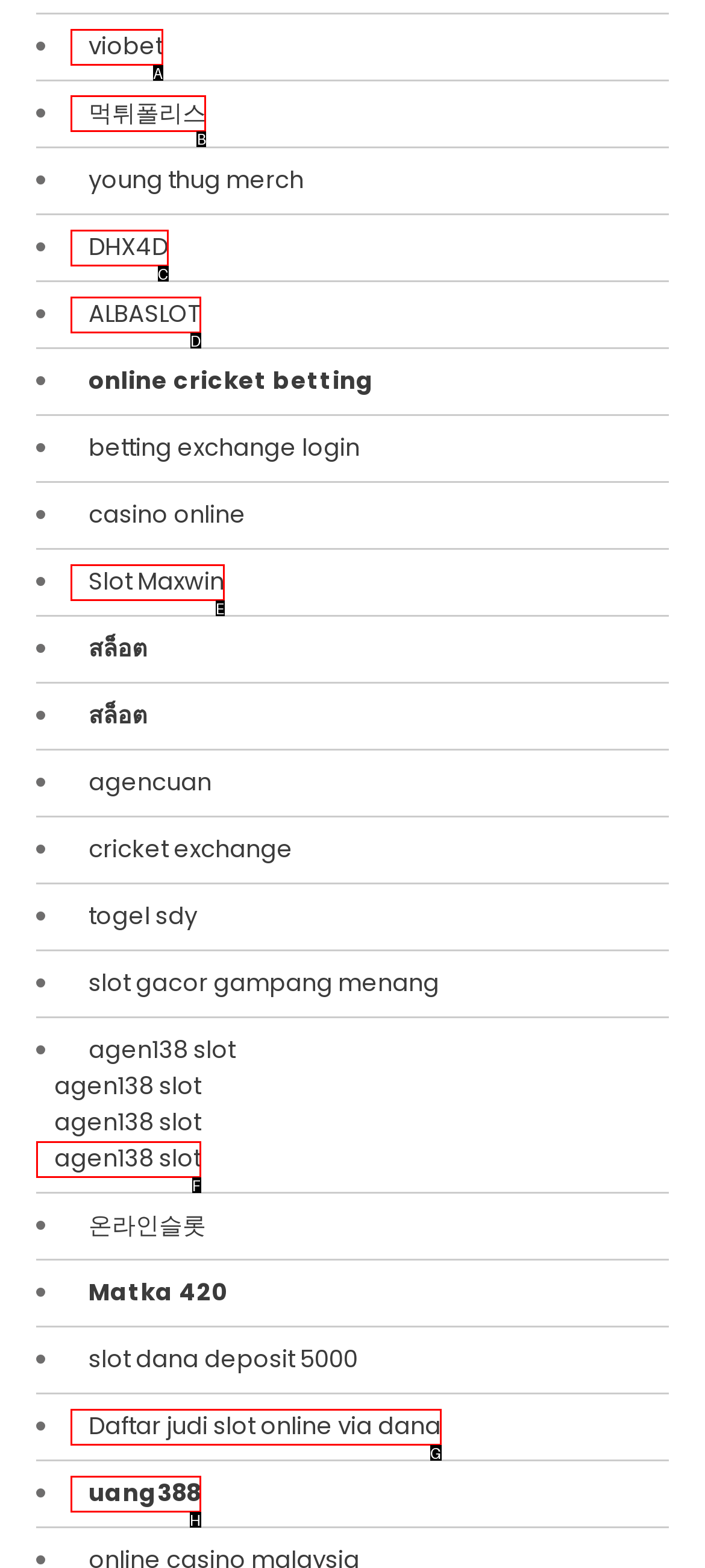Select the letter of the UI element that matches this task: visit 먹튀폴리스
Provide the answer as the letter of the correct choice.

B